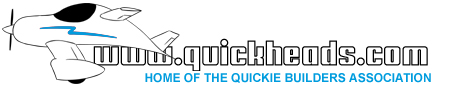Detail everything you observe in the image.

The image features the logo of Quickheads, which prominently displays the website URL "www.quickheads.com." This site is identified as the home of the Quickie Builders Association. Accompanying the text is a simplified graphic of an aircraft, suggesting a connection to aviation and possibly self-build aircraft projects. The design combines a clean aesthetic with a clear emphasis on community engagement among builders and enthusiasts in the aviation sector.